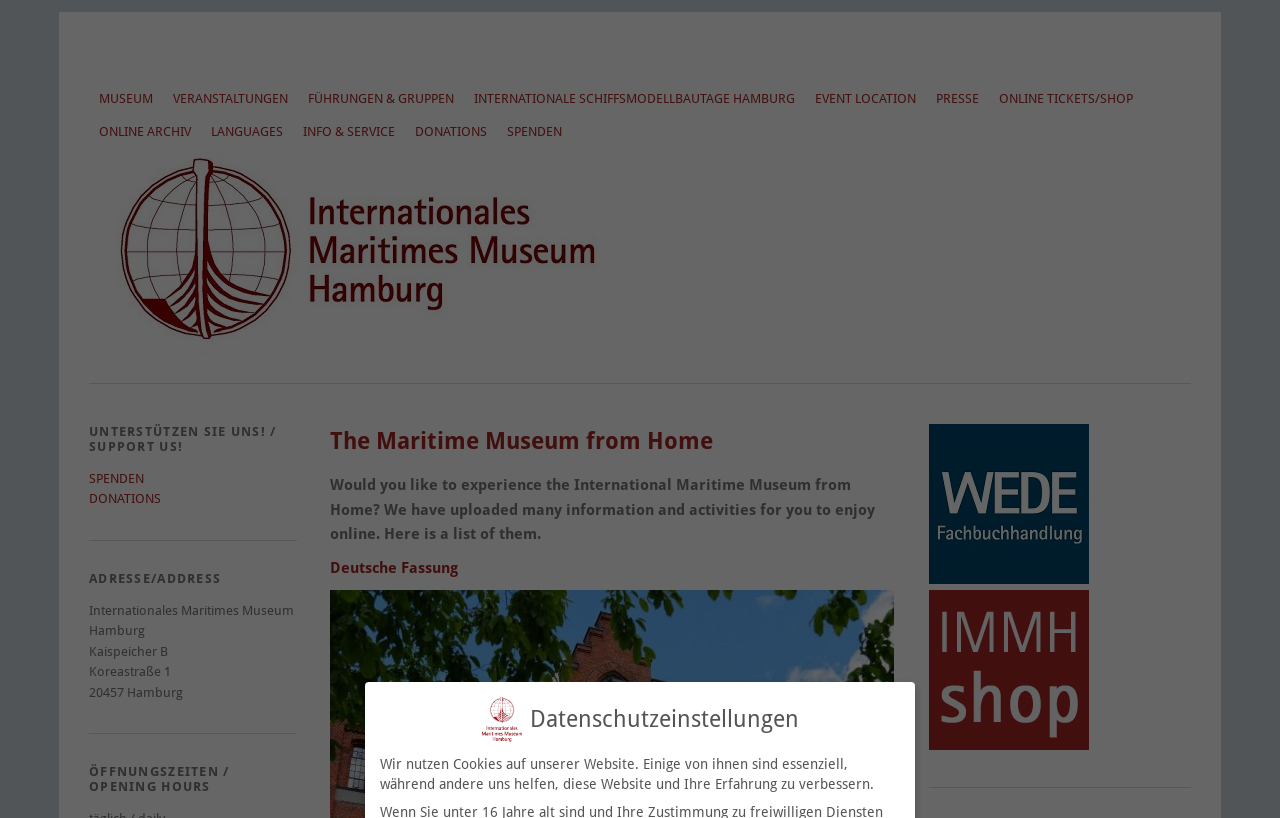Pinpoint the bounding box coordinates of the area that must be clicked to complete this instruction: "Click the DONATIONS link".

[0.316, 0.141, 0.388, 0.181]